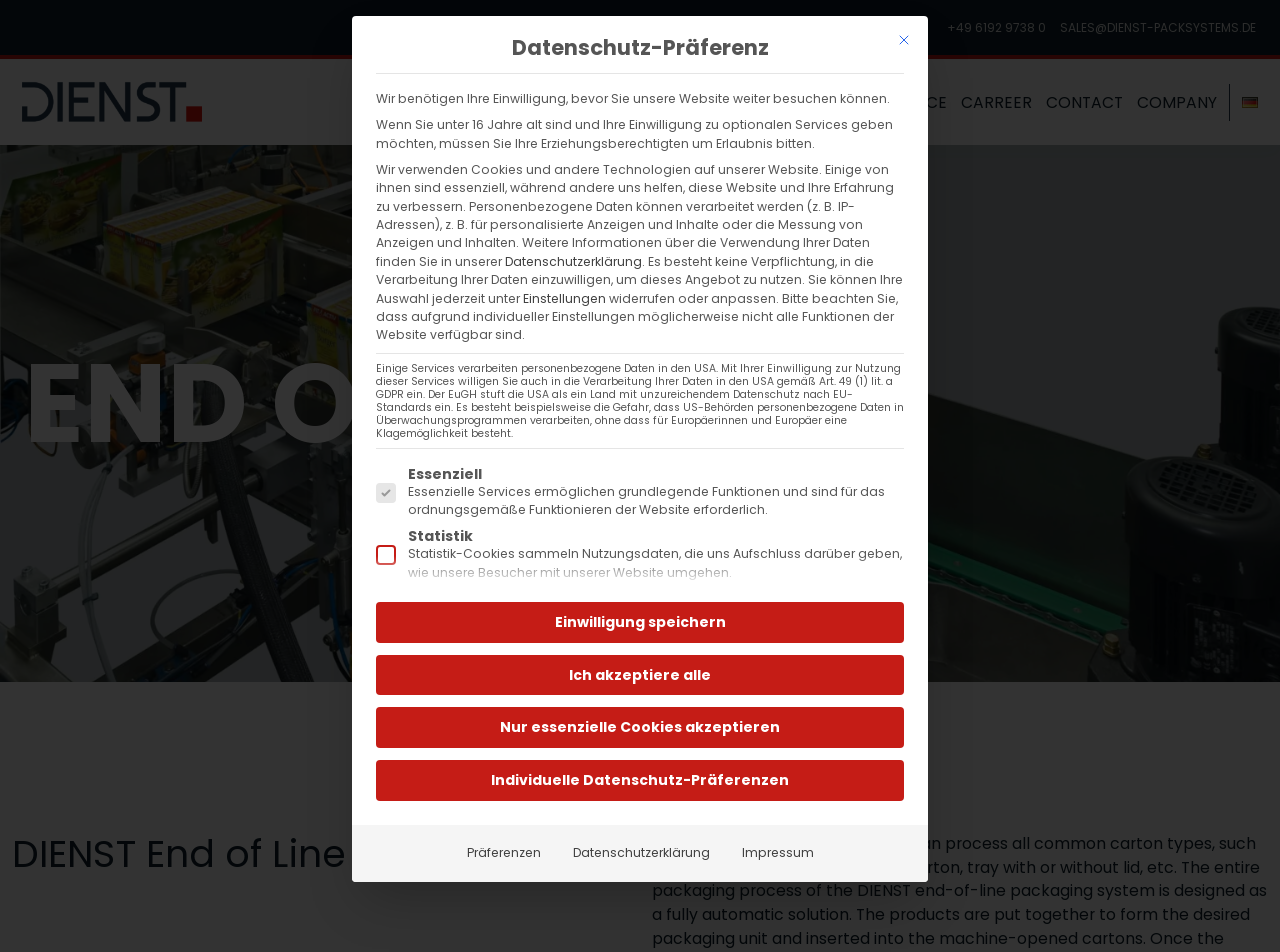Extract the bounding box coordinates for the UI element described as: "Ich akzeptiere alle".

[0.294, 0.688, 0.706, 0.73]